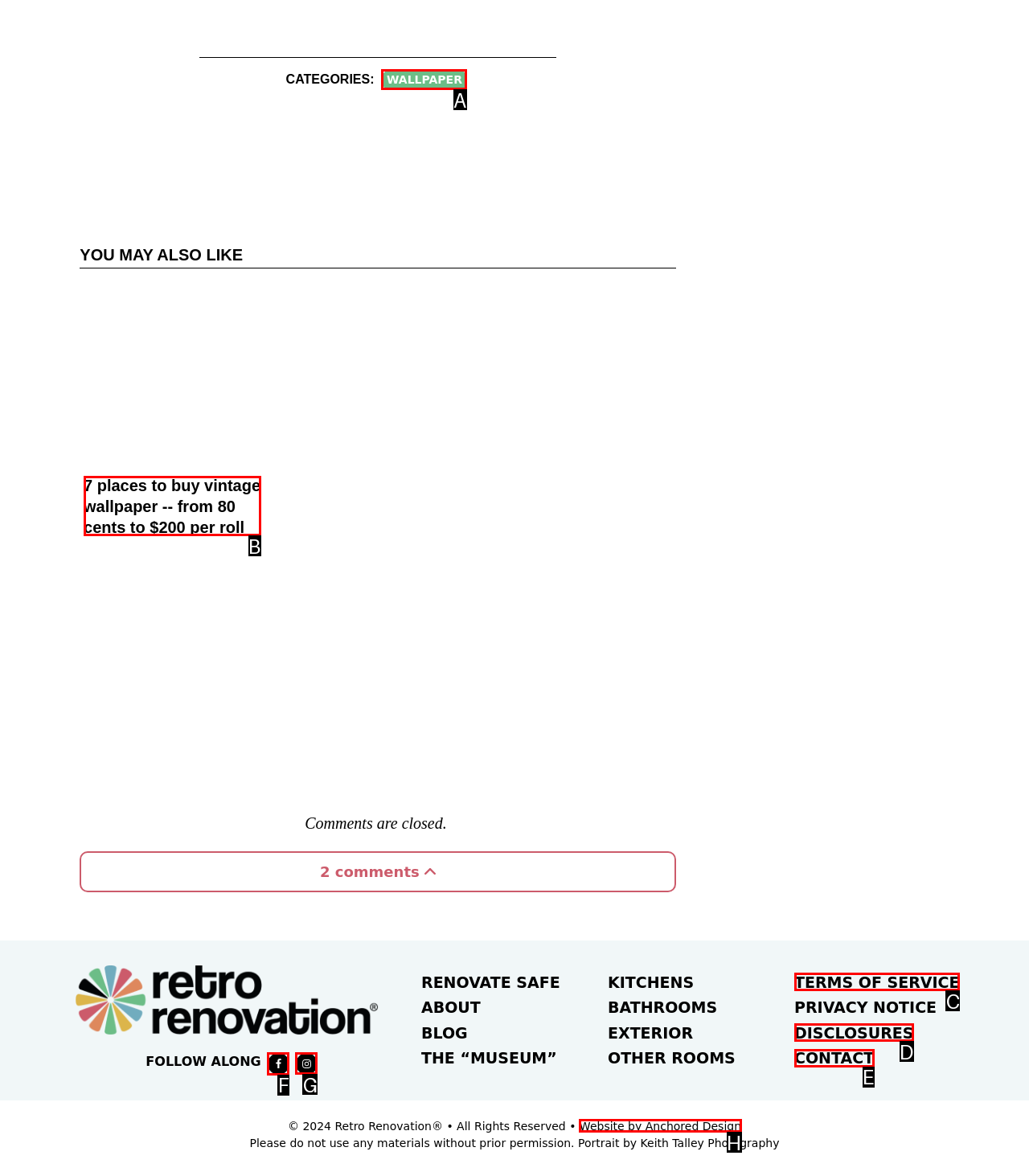Which letter corresponds to the correct option to complete the task: Follow on Facebook?
Answer with the letter of the chosen UI element.

F